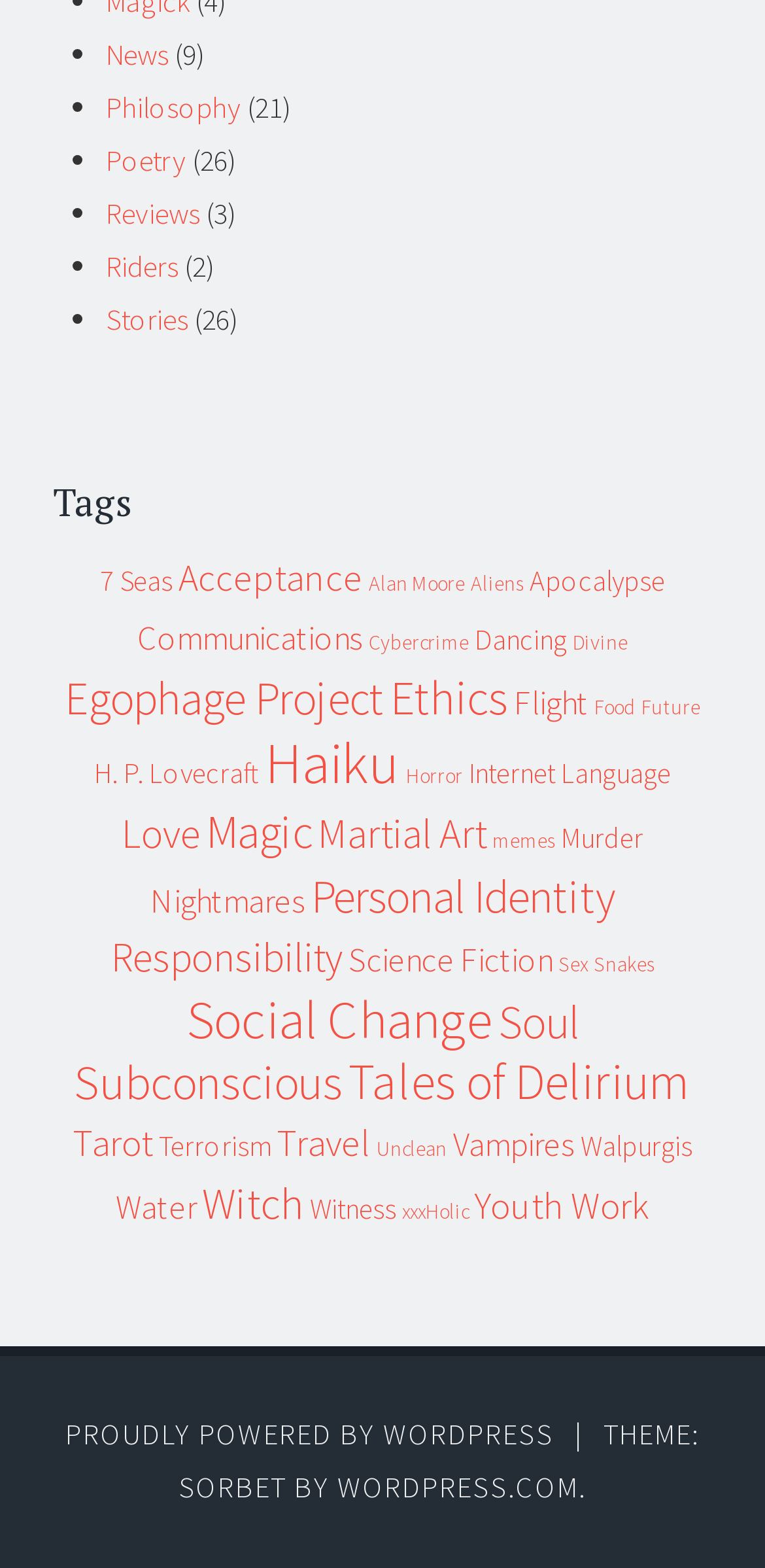Please identify the bounding box coordinates of the clickable area that will allow you to execute the instruction: "Read about 7 Seas".

[0.131, 0.359, 0.226, 0.381]